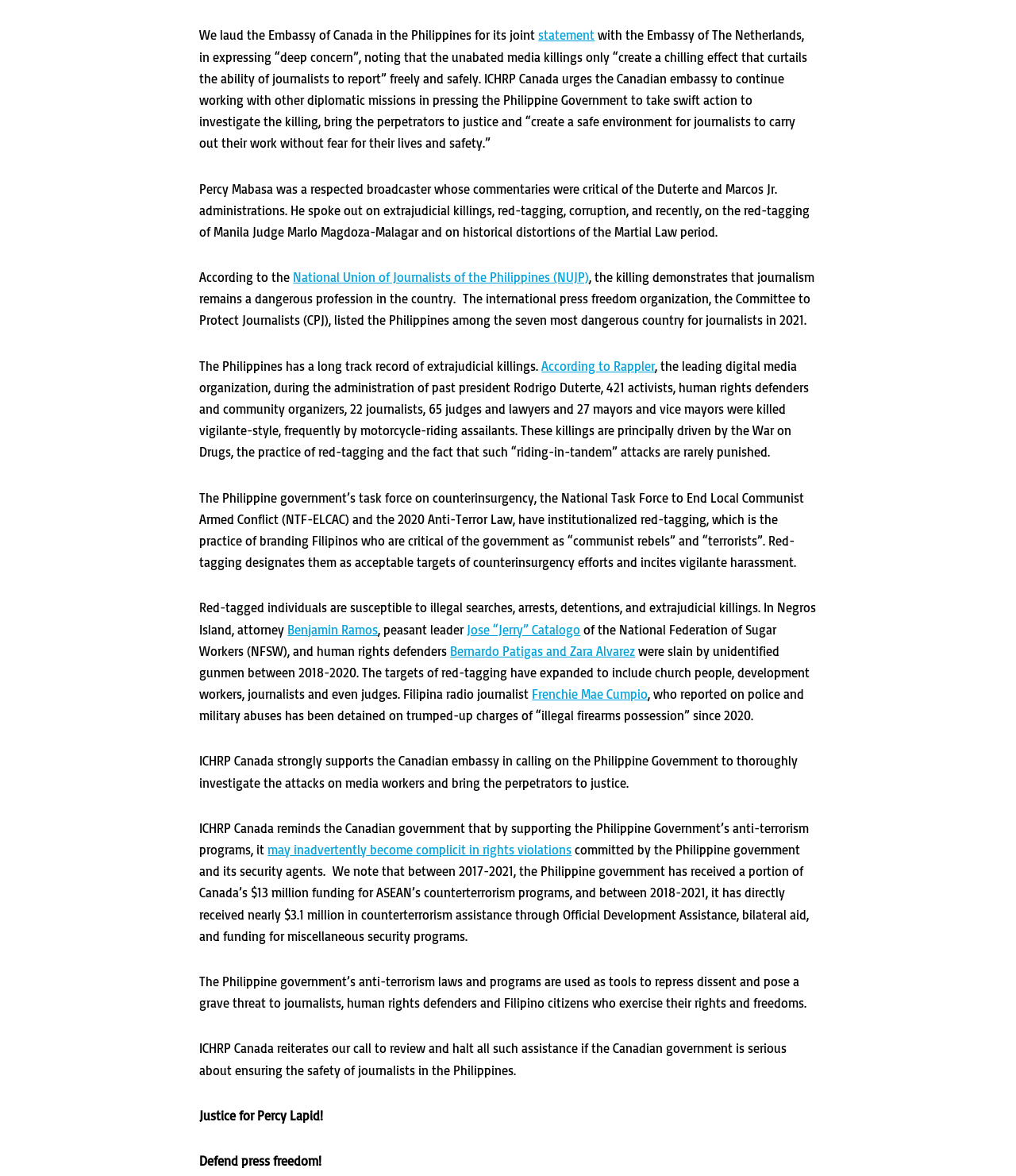Who is Percy Mabasa?
Using the image provided, answer with just one word or phrase.

A respected broadcaster